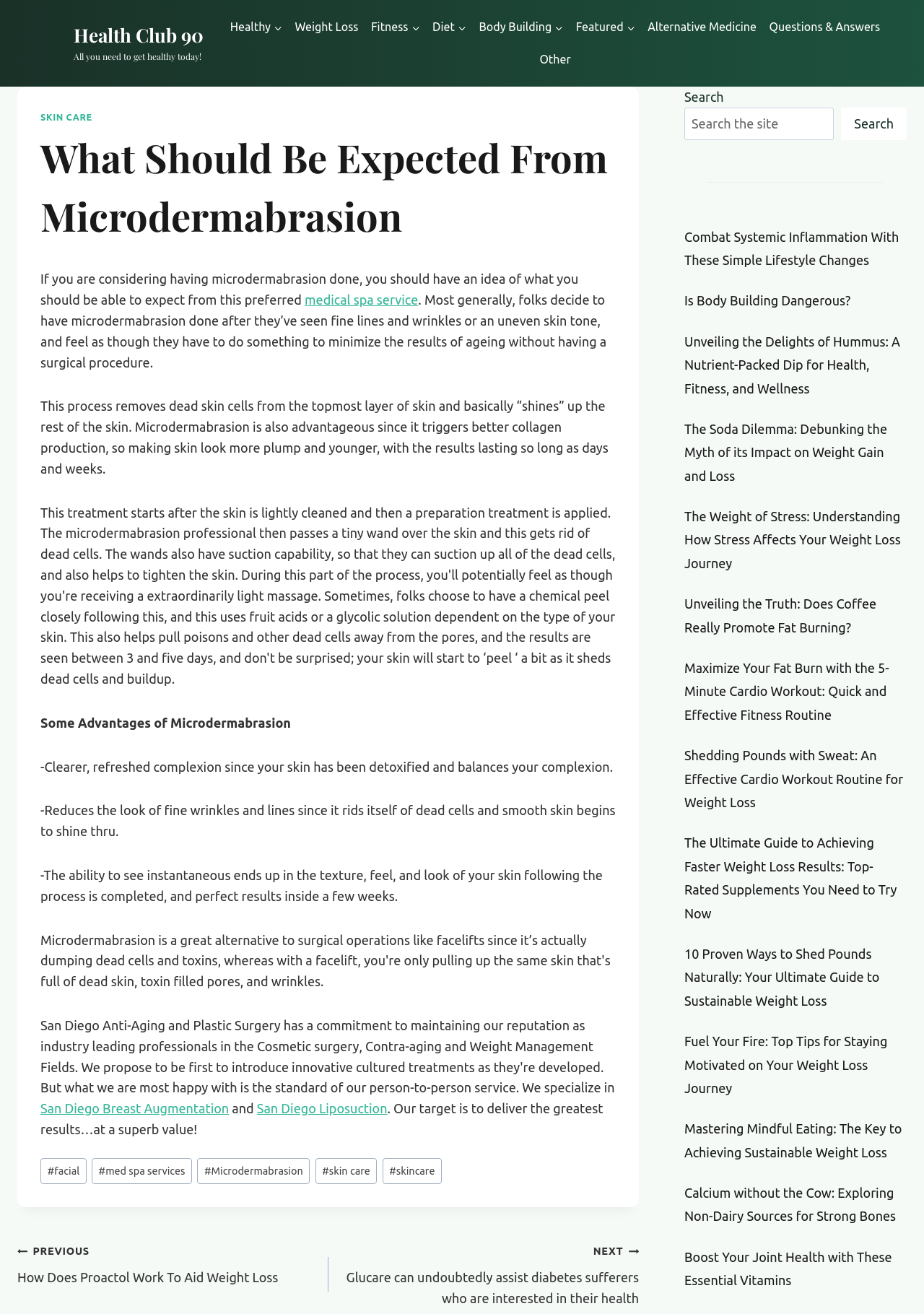What can be seen after the microdermabrasion process?
Could you answer the question in a detailed manner, providing as much information as possible?

After the microdermabrasion process, instantaneous results can be seen in the texture, feel, and look of the skin, and perfect results can be seen within a few weeks.